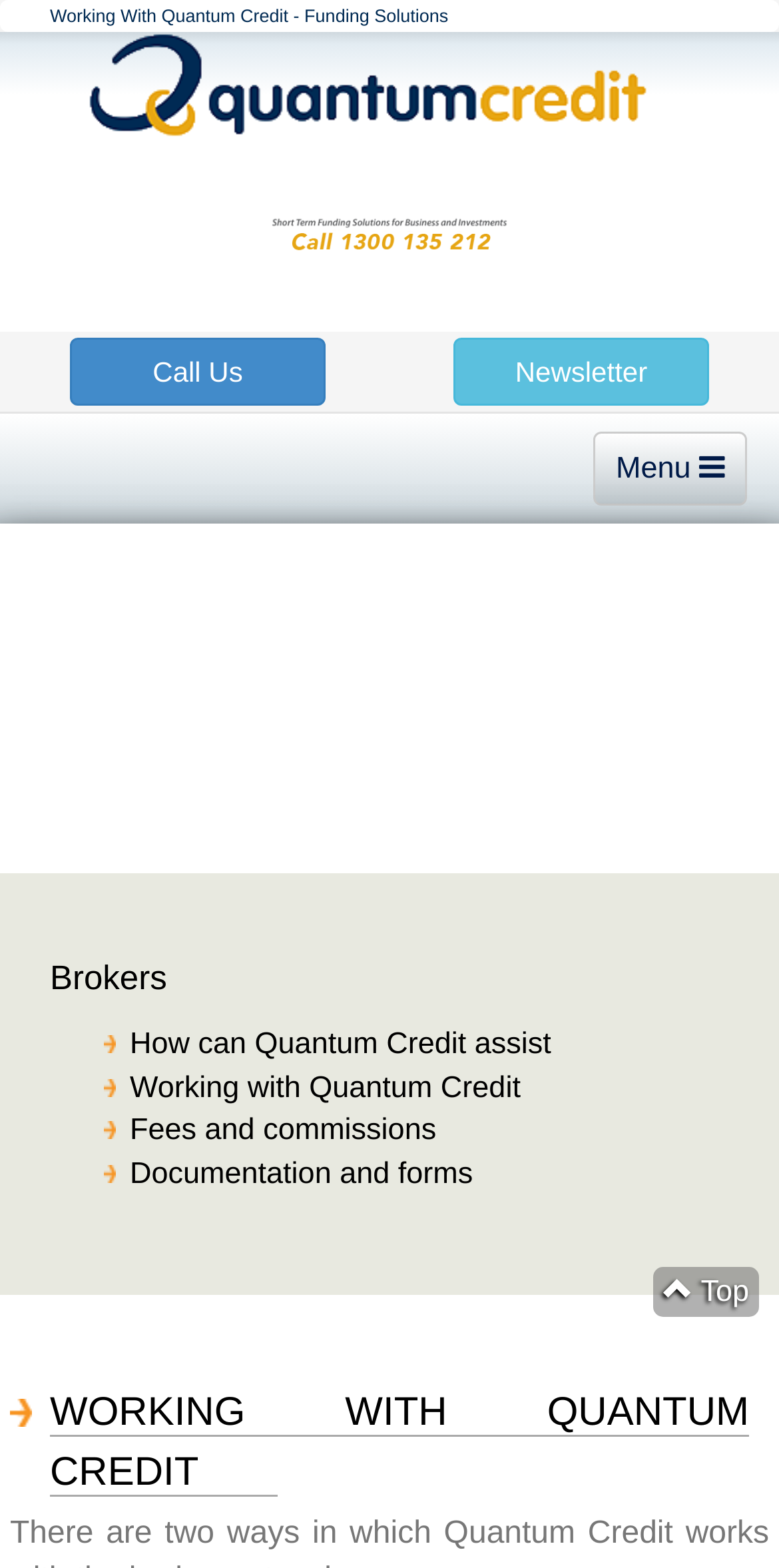Respond with a single word or phrase to the following question:
What is the second heading on the webpage?

Brokers